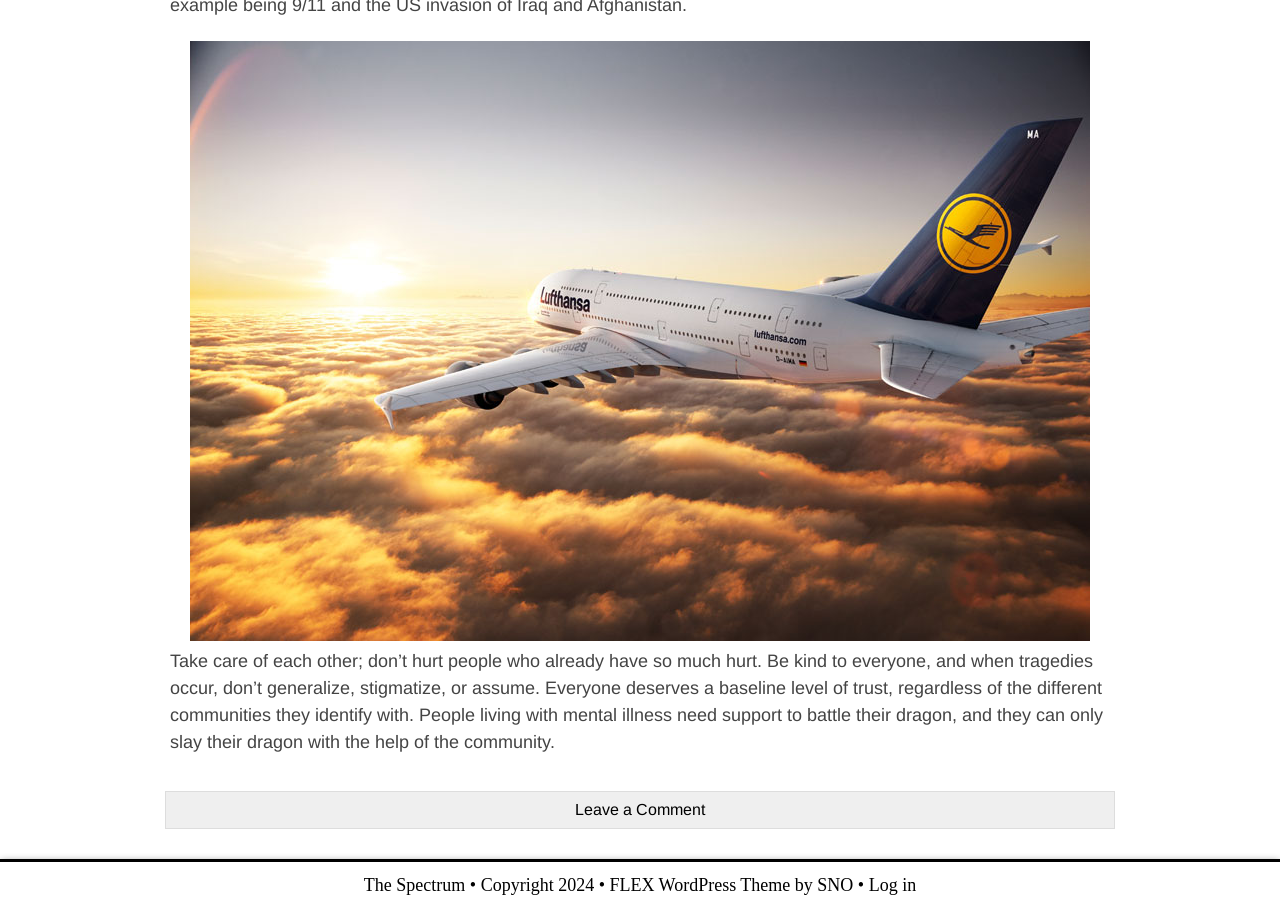Please examine the image and answer the question with a detailed explanation:
What is the copyright year mentioned at the bottom of the webpage?

The copyright year mentioned at the bottom of the webpage is 2024, as indicated by the text '• Copyright 2024 •'.